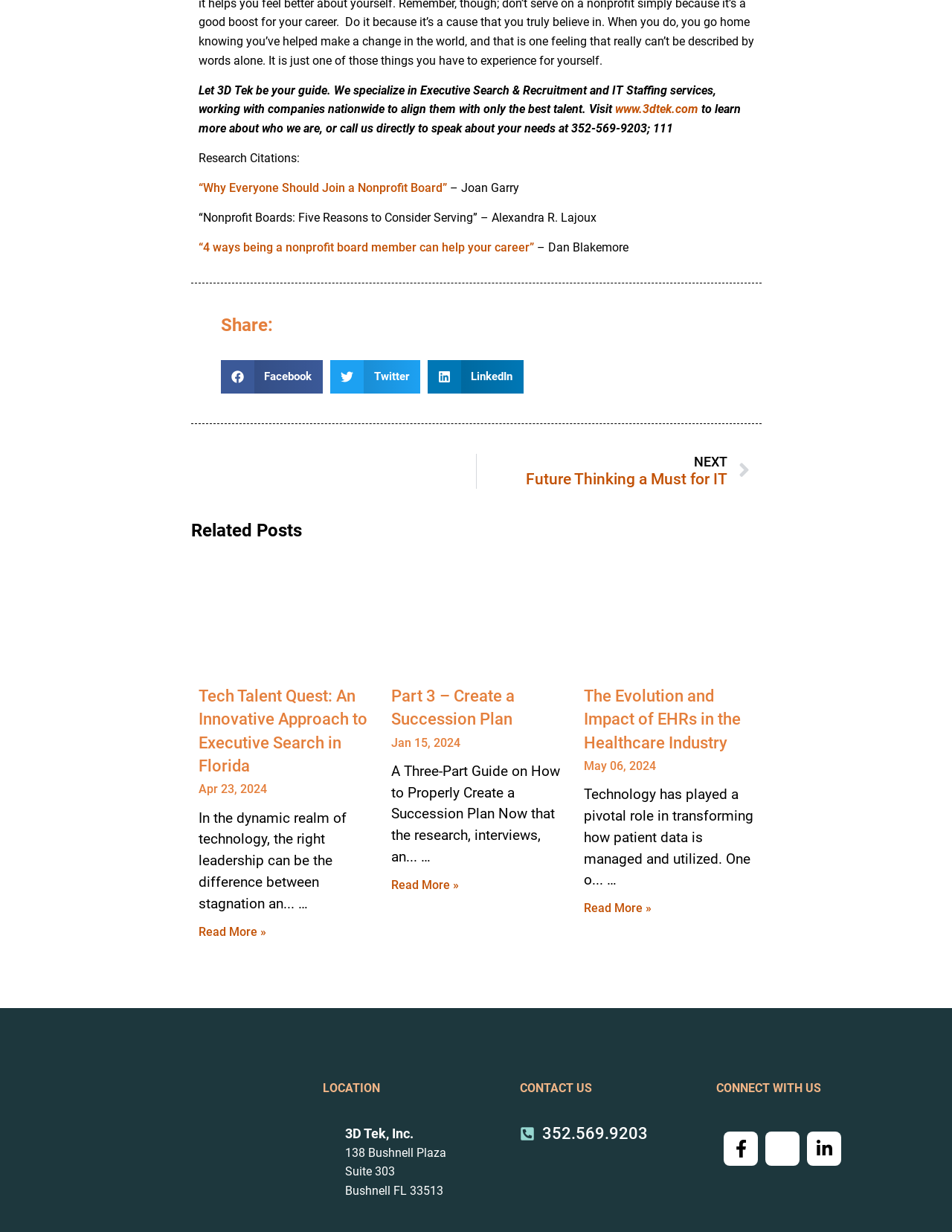Please specify the bounding box coordinates of the element that should be clicked to execute the given instruction: 'Follow 3D Tek, Inc. on Twitter'. Ensure the coordinates are four float numbers between 0 and 1, expressed as [left, top, right, bottom].

[0.804, 0.937, 0.84, 0.949]